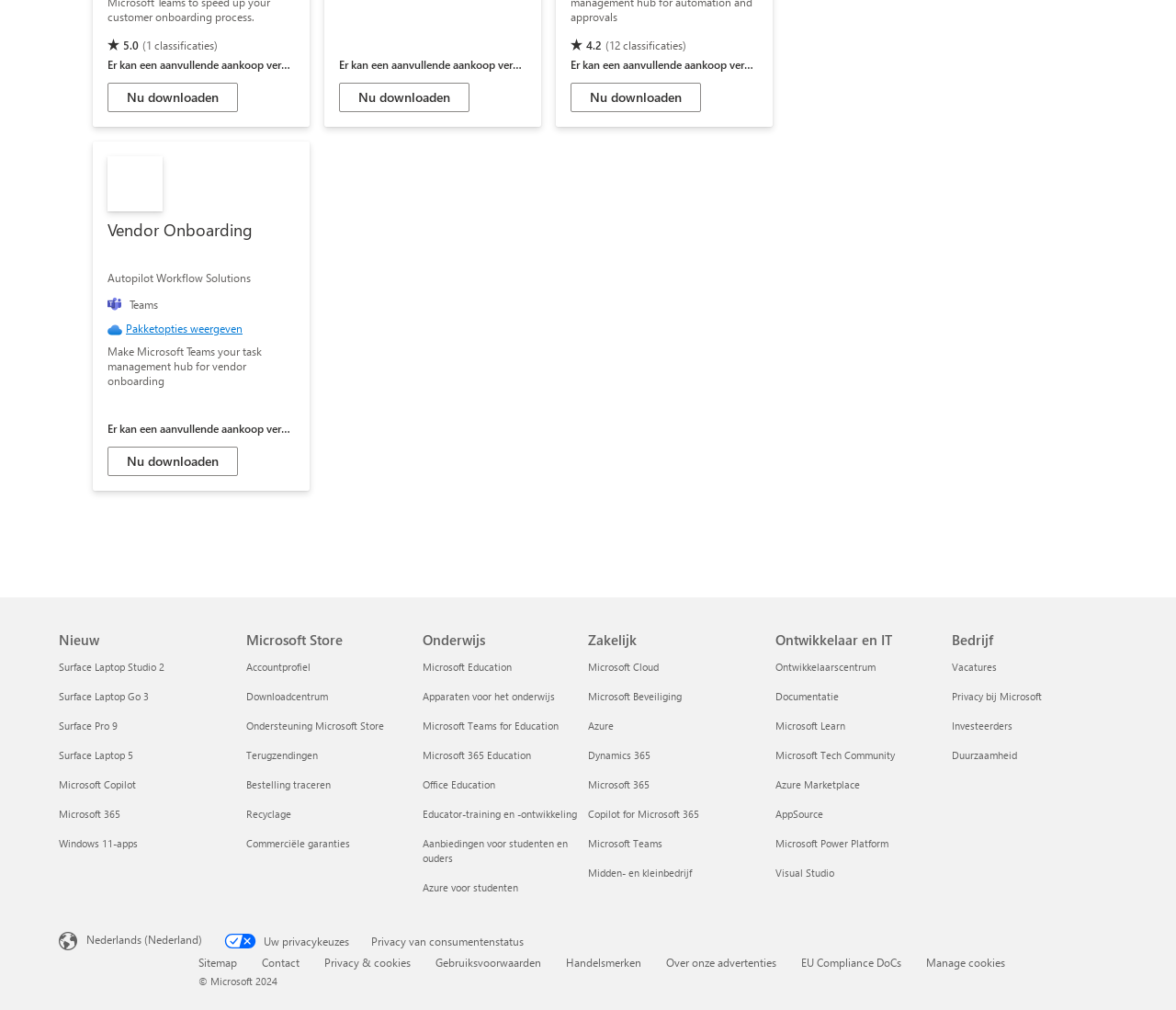Could you determine the bounding box coordinates of the clickable element to complete the instruction: "Go to Microsoft Store"? Provide the coordinates as four float numbers between 0 and 1, i.e., [left, top, right, bottom].

[0.209, 0.653, 0.264, 0.667]